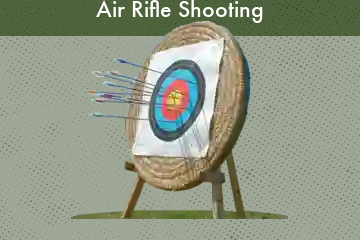Summarize the image with a detailed description that highlights all prominent details.

The image illustrates a dynamic scene from an archery activity, specifically depicting a target board set up for air rifle shooting practice. The target, mounted on an easel-like stand, showcases a colorful bullseye design featuring concentric circles in blue, red, and yellow, with multiple arrows embedded in it, highlighting the participant's skill and accuracy. This visual captures the essence of the sport, emphasizing precision and focus as essential elements of air rifle shooting. Above the target, the title "Air Rifle Shooting" is prominently displayed, setting the context for the activity portrayed. The background is subtly dotted, enhancing the visual appeal while keeping the focus on the target and archery practice.